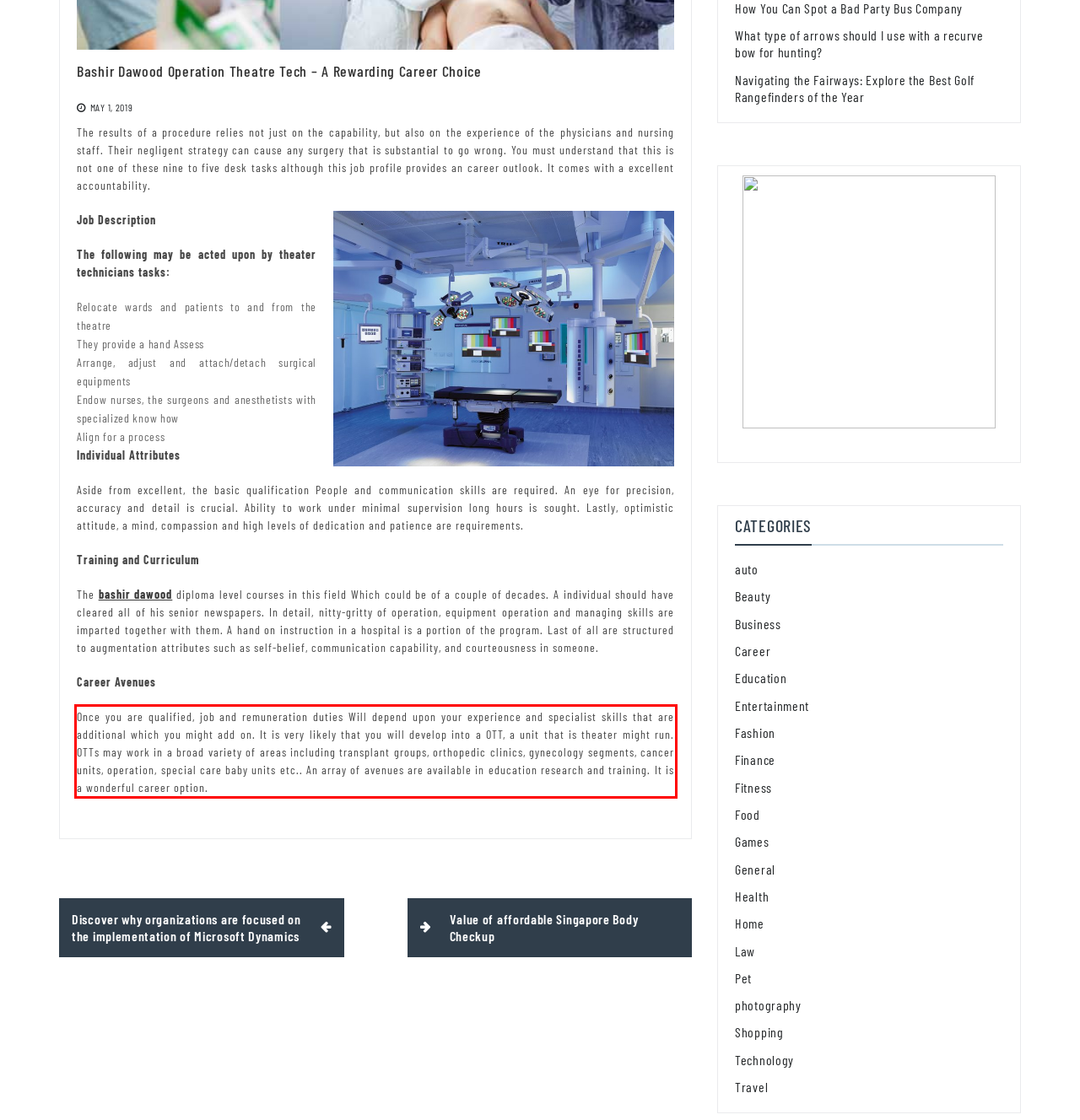Within the screenshot of a webpage, identify the red bounding box and perform OCR to capture the text content it contains.

Once you are qualified, job and remuneration duties Will depend upon your experience and specialist skills that are additional which you might add on. It is very likely that you will develop into a OTT, a unit that is theater might run. OTTs may work in a broad variety of areas including transplant groups, orthopedic clinics, gynecology segments, cancer units, operation, special care baby units etc.. An array of avenues are available in education research and training. It is a wonderful career option.